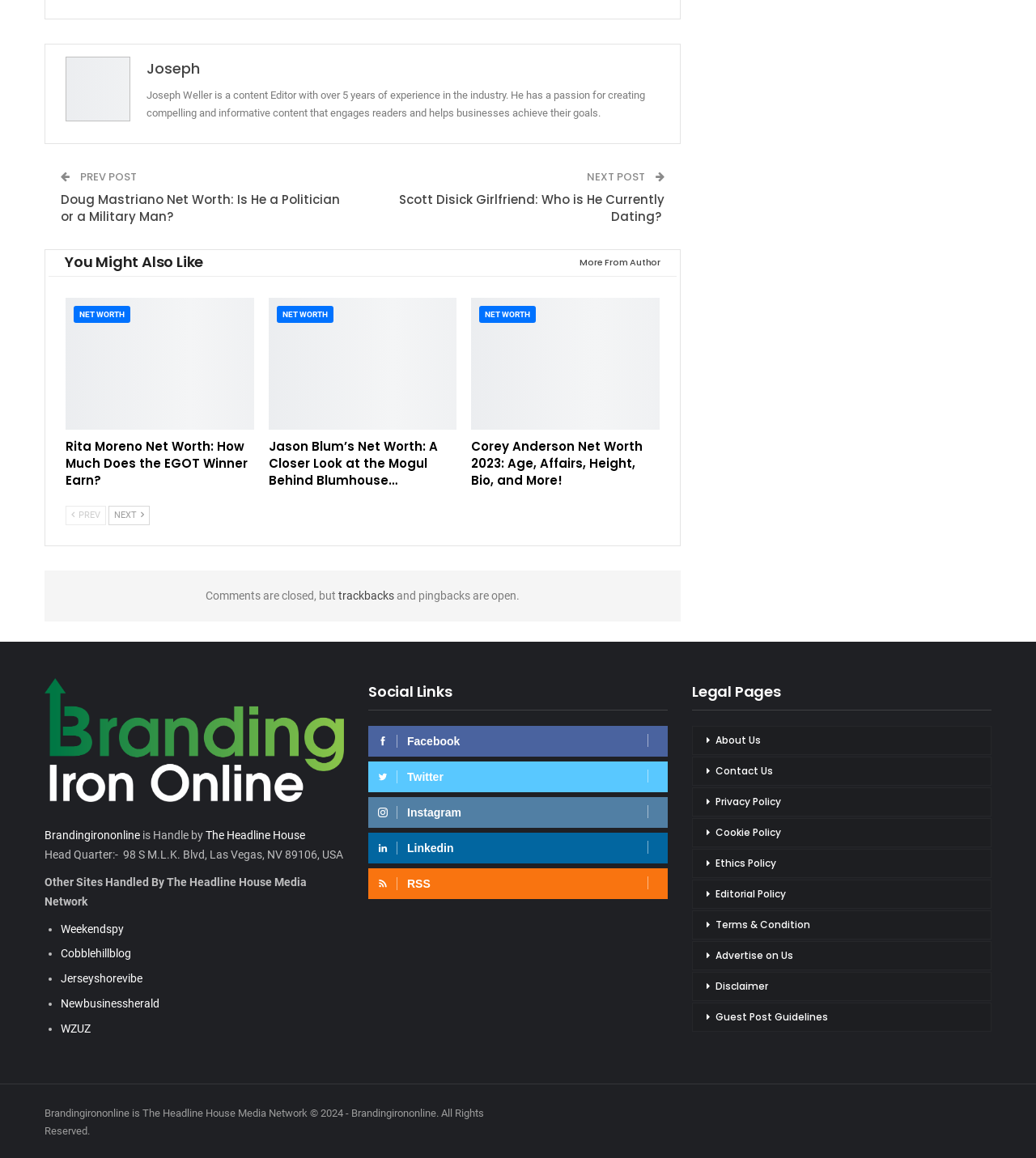Identify the bounding box coordinates for the region of the element that should be clicked to carry out the instruction: "Read about Joseph Weller". The bounding box coordinates should be four float numbers between 0 and 1, i.e., [left, top, right, bottom].

[0.141, 0.077, 0.623, 0.103]